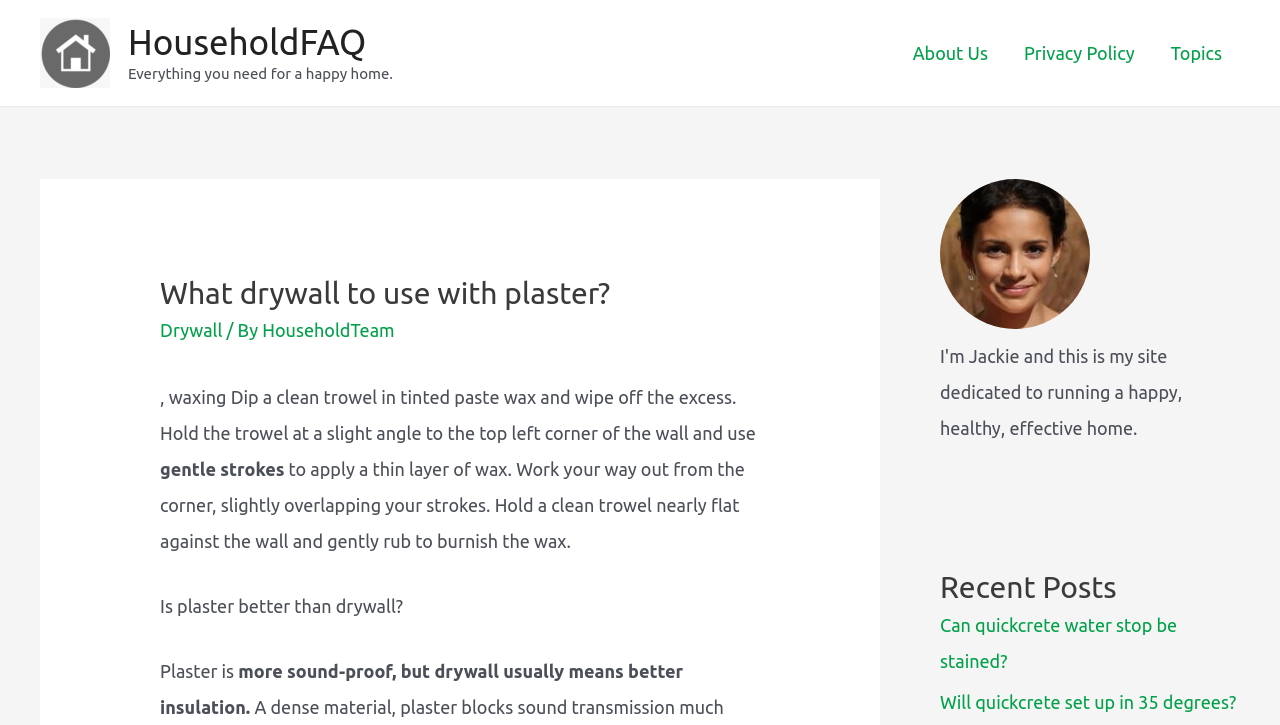Find the bounding box coordinates for the area that must be clicked to perform this action: "Check the Recent Posts section".

[0.734, 0.784, 0.969, 0.838]